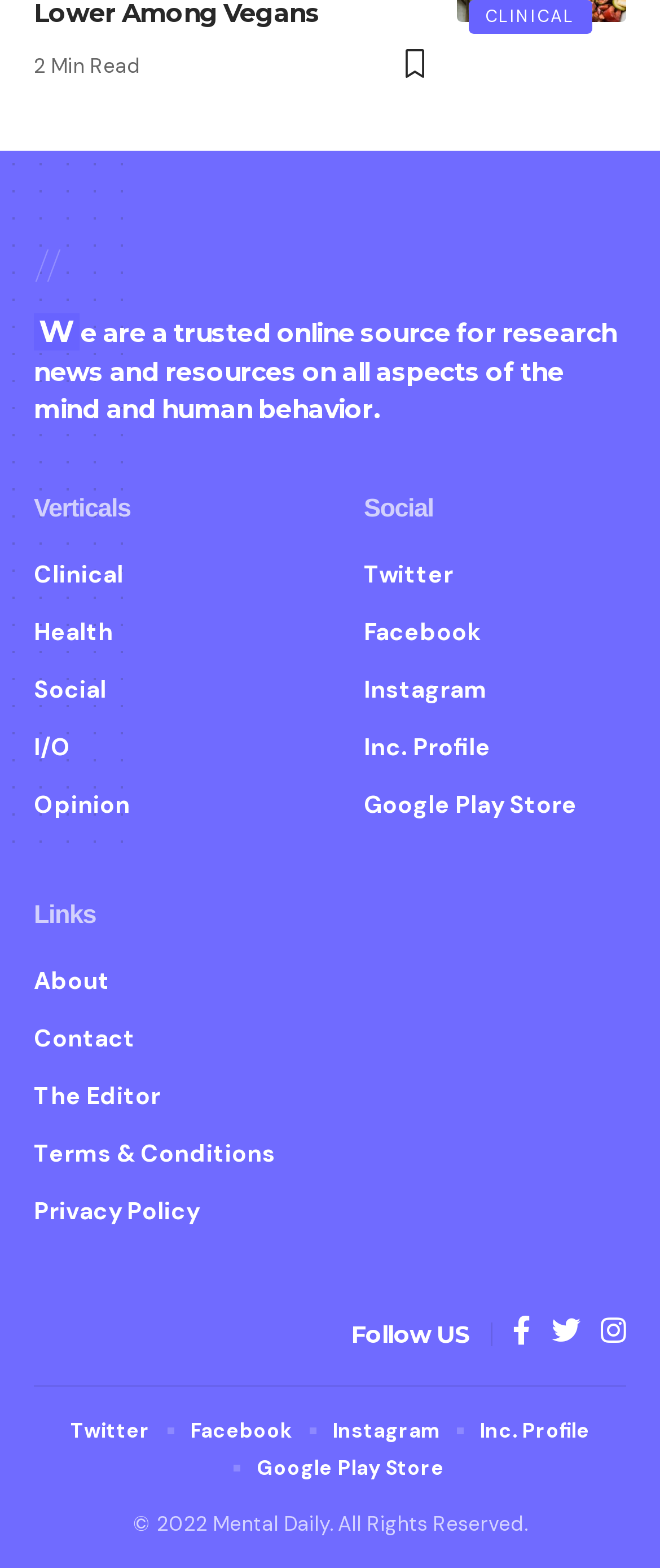What is the estimated reading time for each article?
Based on the screenshot, respond with a single word or phrase.

2 Min Read